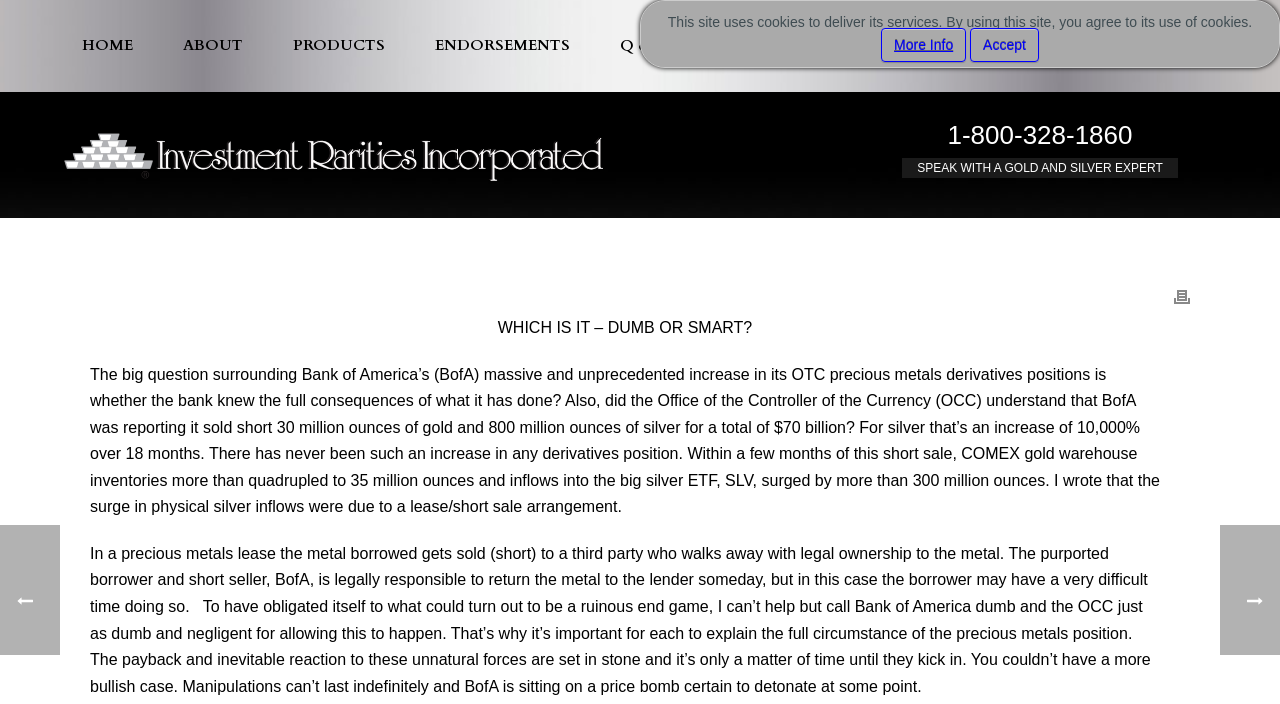Locate the coordinates of the bounding box for the clickable region that fulfills this instruction: "Click the HOME link".

[0.052, 0.028, 0.115, 0.102]